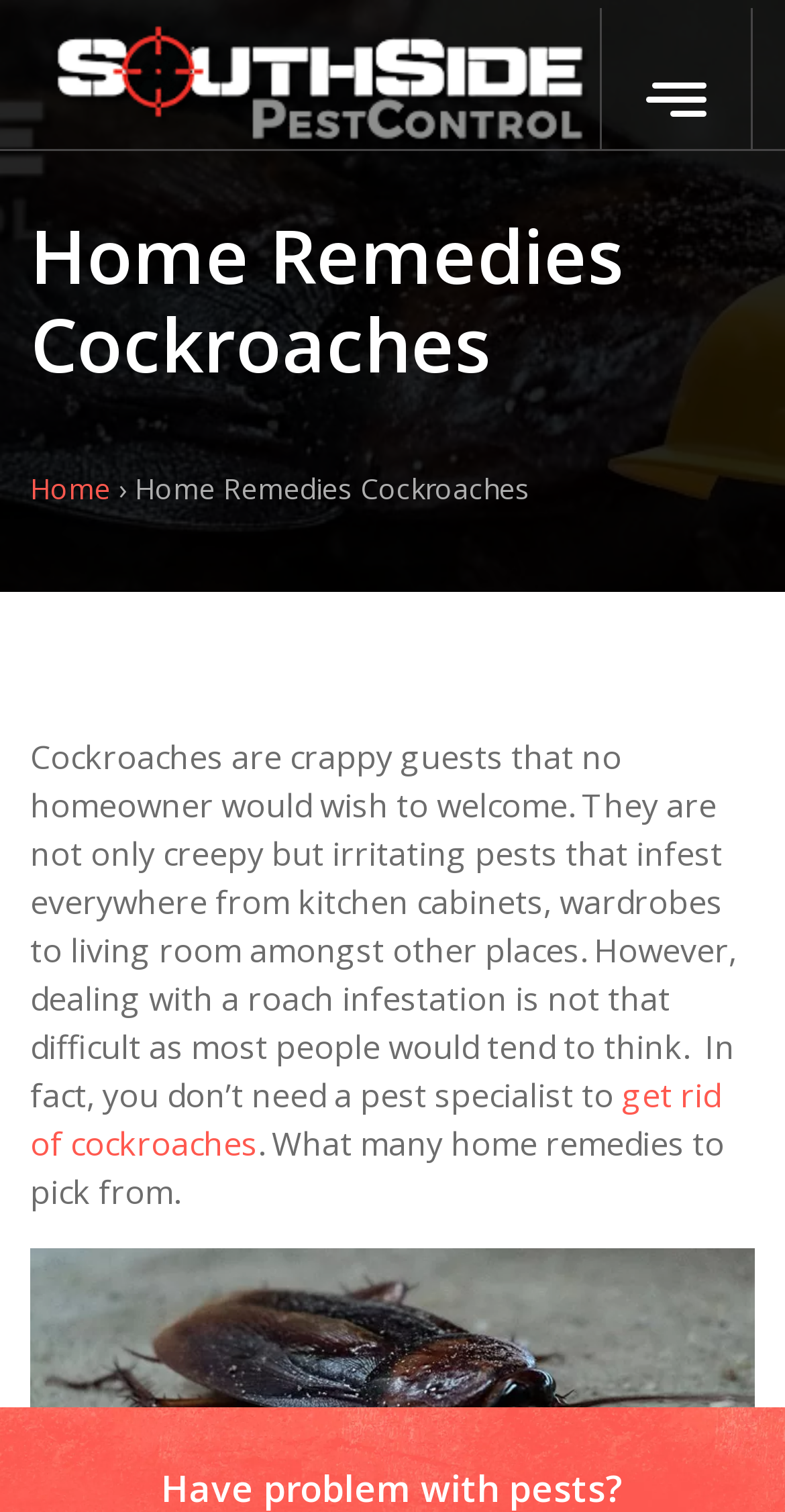Please give a short response to the question using one word or a phrase:
What is the location mentioned in the webpage?

Brisbane